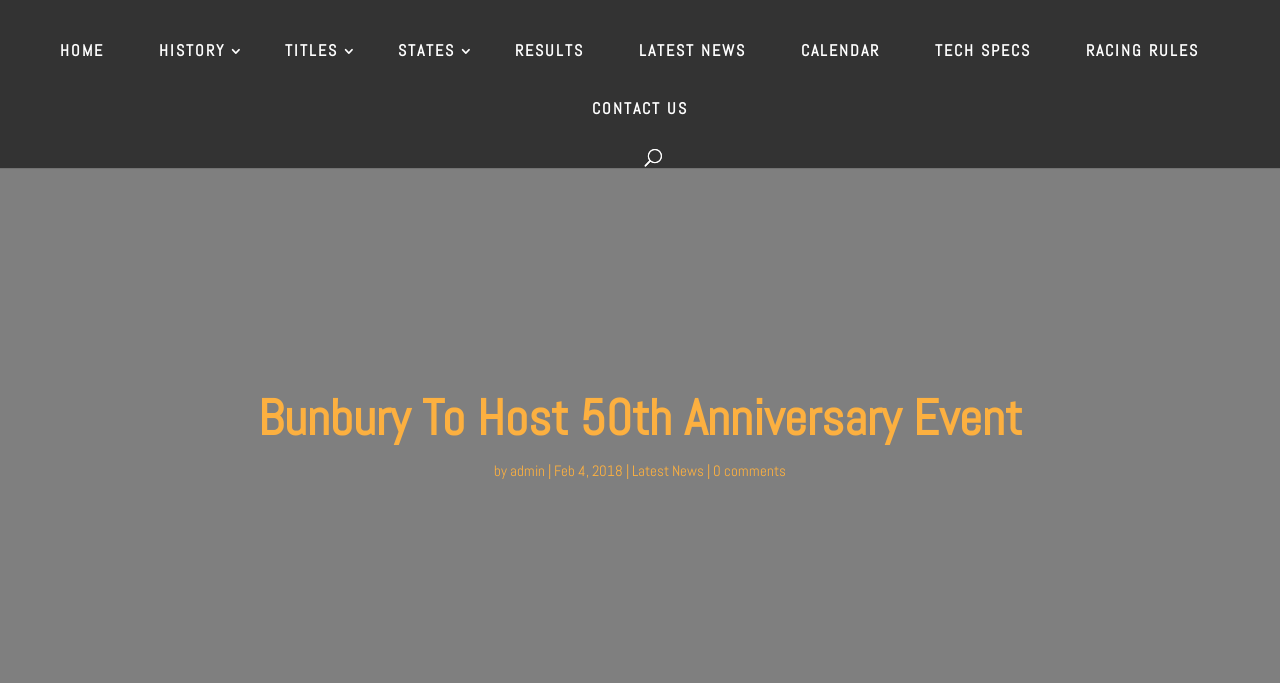Can you find the bounding box coordinates for the element to click on to achieve the instruction: "read the article posted by admin"?

[0.398, 0.675, 0.426, 0.702]